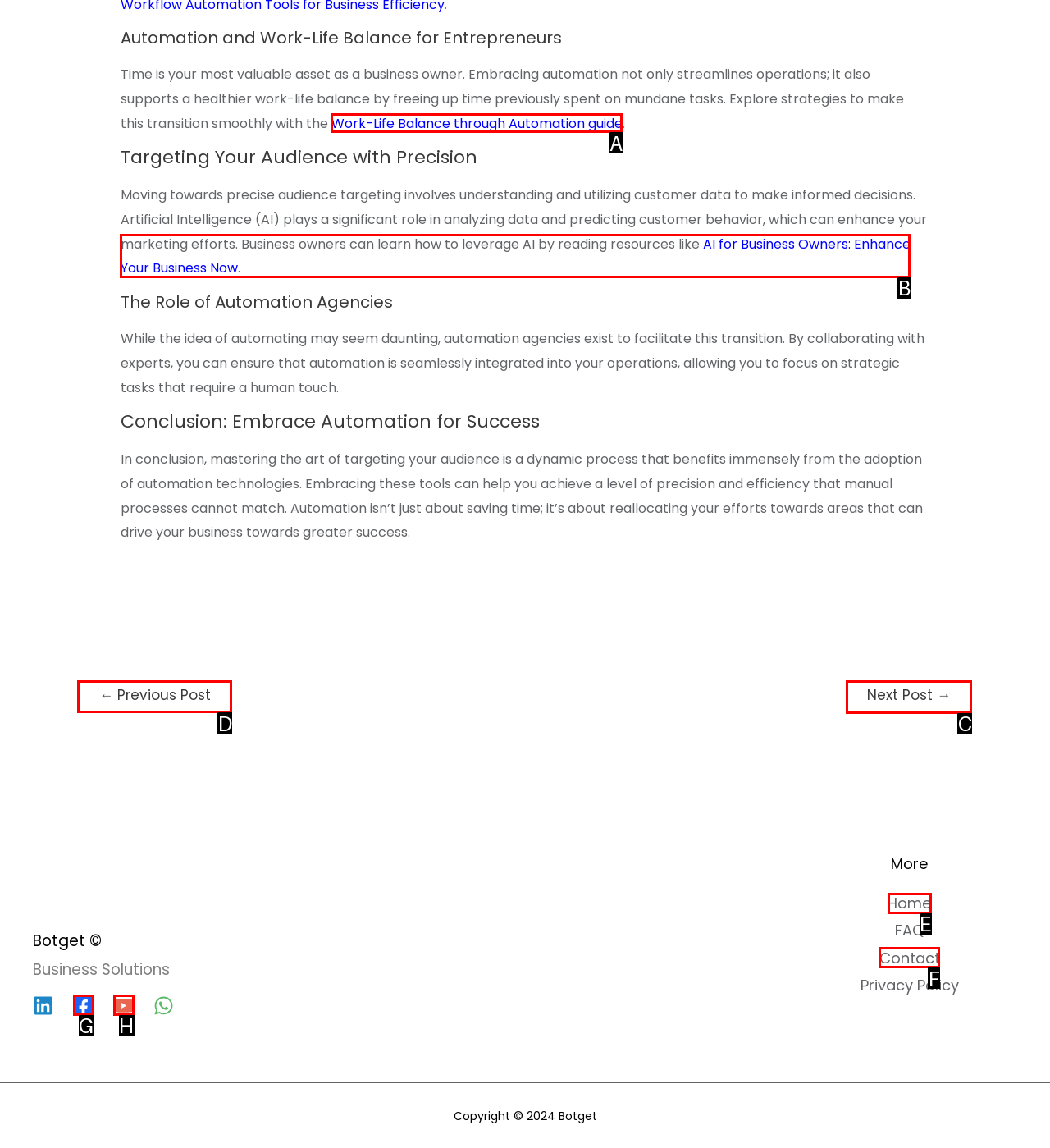For the task "Go to the previous post", which option's letter should you click? Answer with the letter only.

D